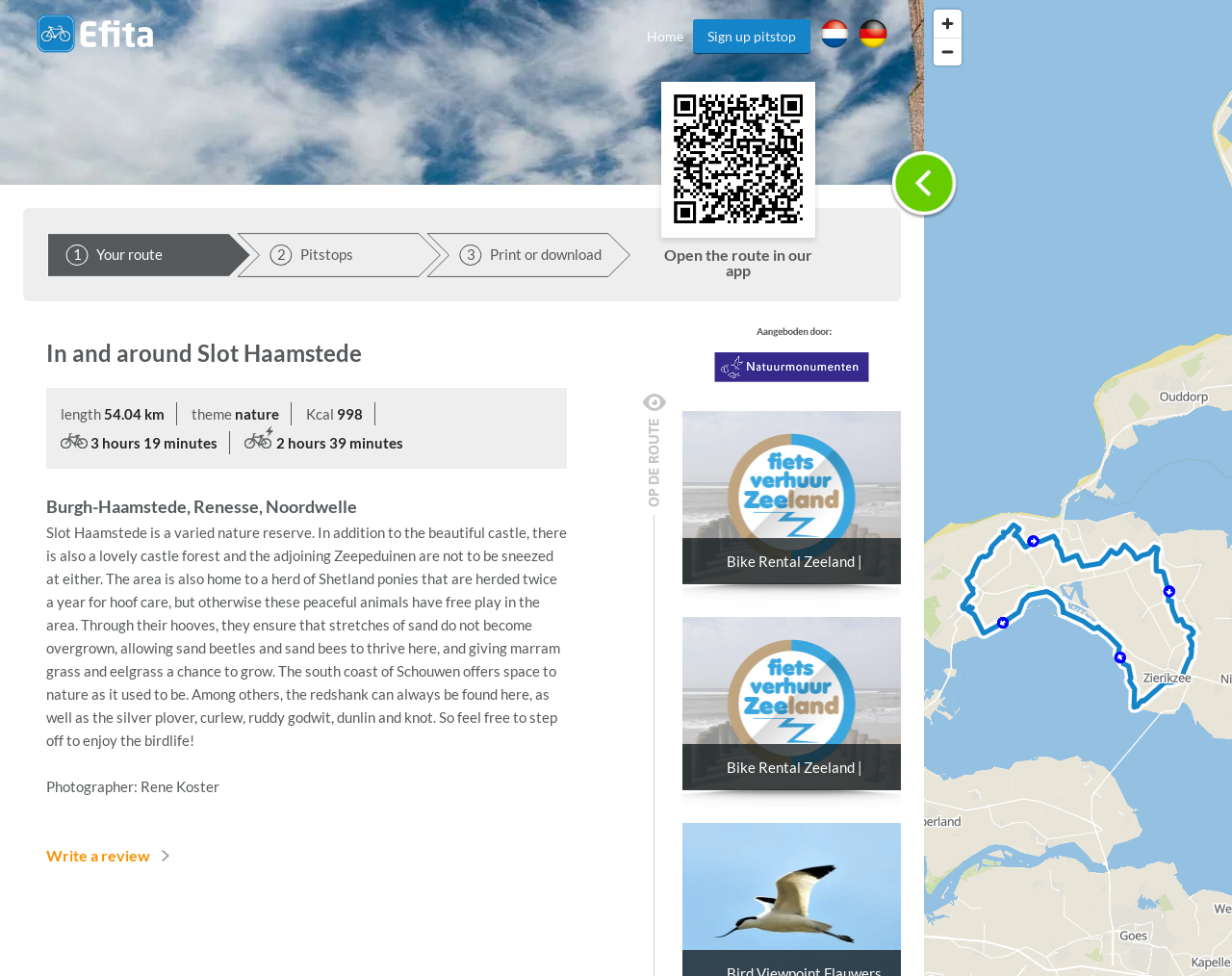Give an in-depth explanation of the webpage layout and content.

This webpage is about a cycle route through Burgh-Haamstede, Renesse, and Noordwelle, with a focus on Slot Haamstede, a castle and country estate. At the top of the page, there are several links, including "Home", "Sign up pitstop", and language options "nl" and "de", accompanied by their respective flag icons. 

Below these links, there is a region dedicated to "In and around Slot Haamstede", which contains a map that can be enlarged. The map has zoom-in and zoom-out buttons. To the left of the map, there are three sections with SVG roots, each containing text and numbers related to the route, such as "Your route", "Pitstops", and "Print or download". 

Further down, there is a heading "In and around Slot Haamstede" followed by details about the route, including its length, theme, and estimated time required to complete it by bike or e-bike. There are also images of a bike and an e-bike. 

The main content of the page is a descriptive text about Slot Haamstede, a varied nature reserve with a beautiful castle, castle forest, and Zeepeduinen. The text also mentions the area's wildlife, including Shetland ponies, sand beetles, sand bees, and various bird species. 

At the bottom of the page, there is a section with a photographer's credit, a link to write a review, and a section promoting bike rentals in Zeeland. There are also several images scattered throughout the page, including one of a map, a logo, and a few icons.